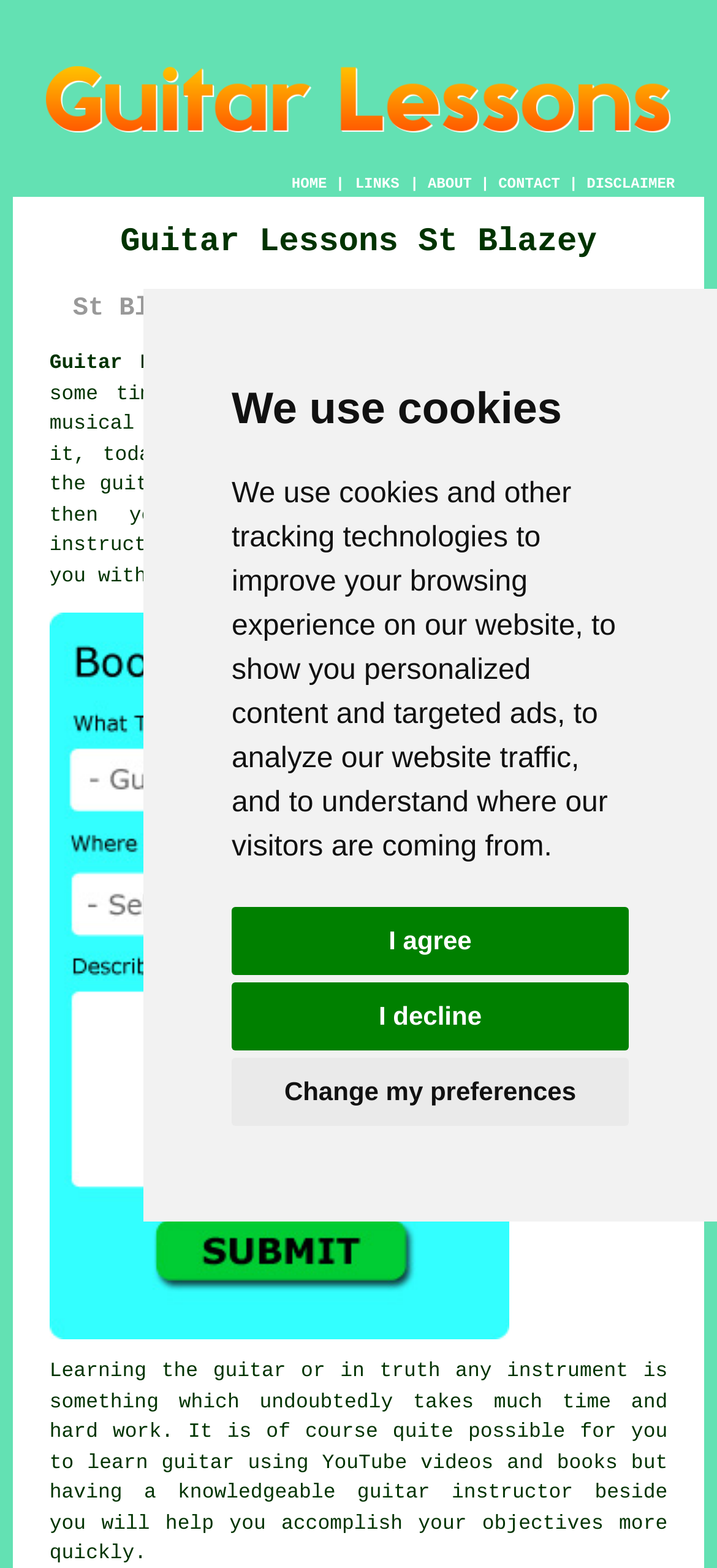Generate an in-depth caption that captures all aspects of the webpage.

This webpage is about guitar lessons in St Blazey, Cornwall. At the top, there is a banner with a cookie policy notification, which includes a description of how the website uses cookies and tracking technologies. Below this notification, there are three buttons to manage cookie preferences.

On the top-left corner, there is a logo image related to guitar lessons. The main navigation menu is located above the logo, consisting of five links: "HOME", "LINKS", "ABOUT", "CONTACT", and "DISCLAIMER".

The main content area has a heading that reads "Guitar Lessons St Blazey" and a subheading that says "St Blazey Guitar Teachers and Tuition". Below this, there is a link to "Guitar Lessons St Blazey Cornwall (PL24)" and a brief description of a guitar instructor in St Blazey who can help with learning guitar.

On the right side of the main content area, there is a link to "guitar" and a paragraph of text that discusses the importance of having a knowledgeable guitar instructor to learn guitar quickly. Below this, there is a call-to-action link to "Free St Blazey Guitar Lesson Quotes" accompanied by a small image. The webpage ends with a longer paragraph that explains the benefits of learning guitar with a teacher compared to using online resources.